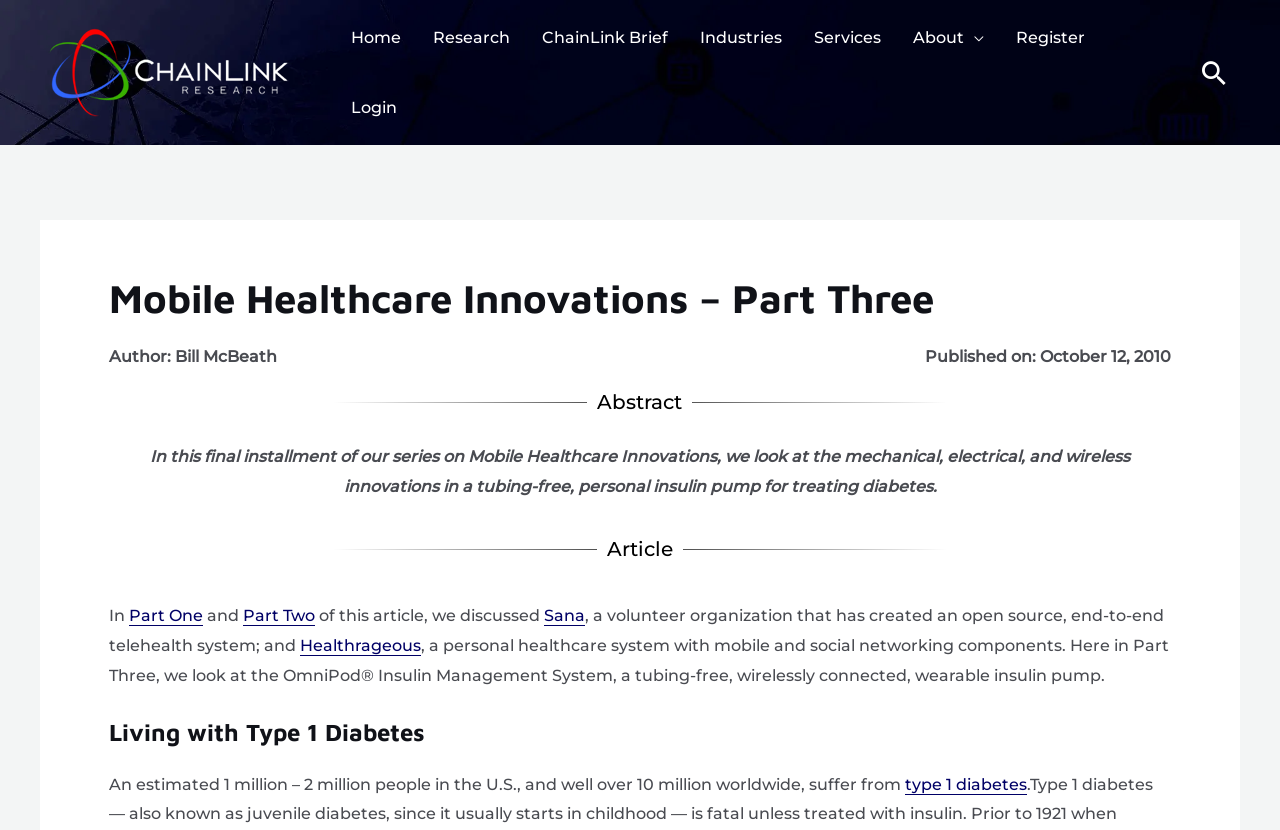Can you extract the primary headline text from the webpage?

Mobile Healthcare Innovations – Part Three